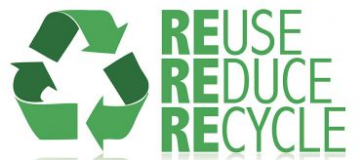What shape is the recycling symbol formed by?
Kindly answer the question with as much detail as you can.

According to the caption, the recycling symbol is formed by arrows that suggest a continuous loop of sustainability, implying that the shape of the recycling symbol is composed of arrows.